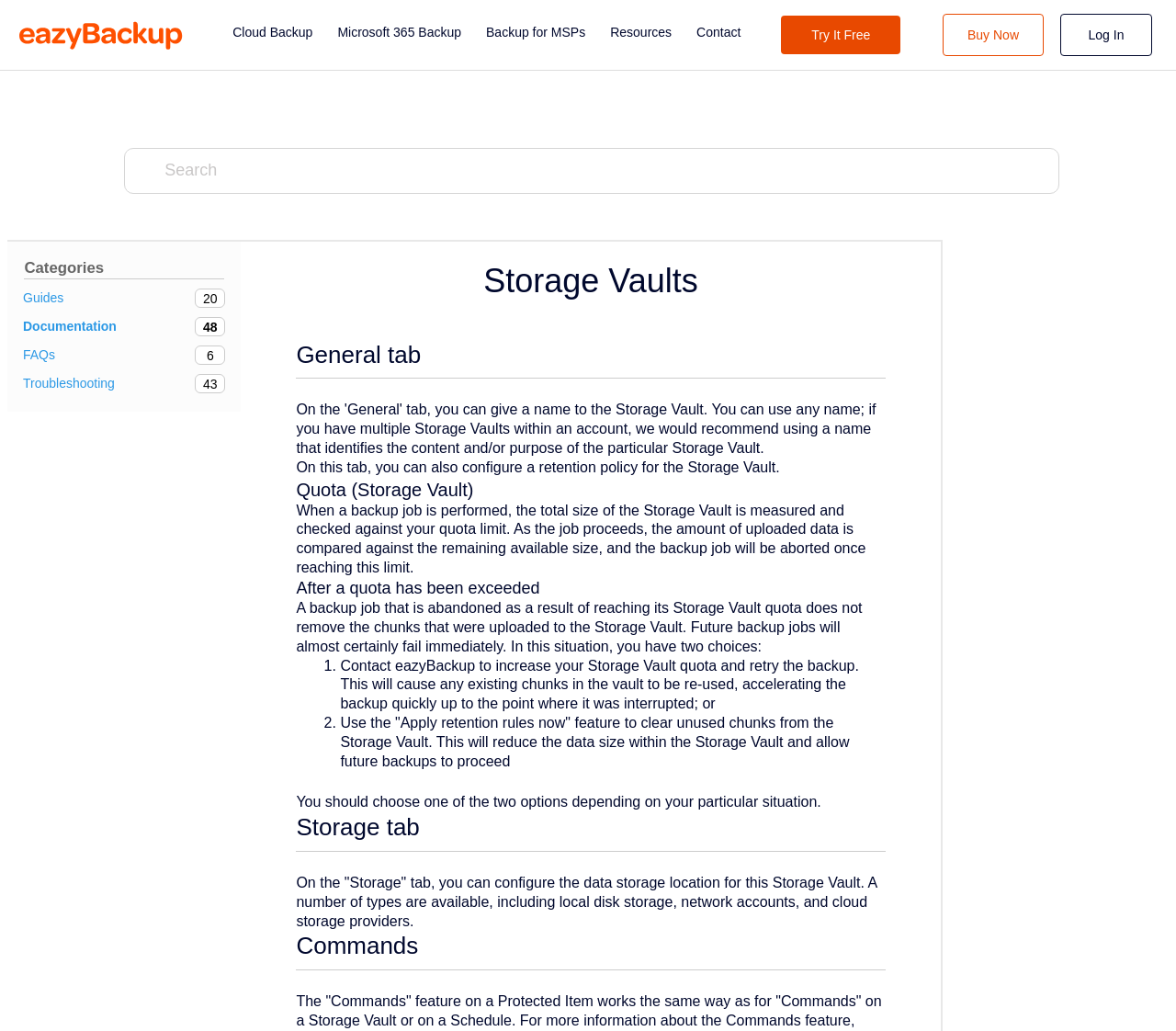Locate the bounding box coordinates of the clickable region to complete the following instruction: "Go to the 'Cloud Backup' page."

[0.198, 0.023, 0.266, 0.046]